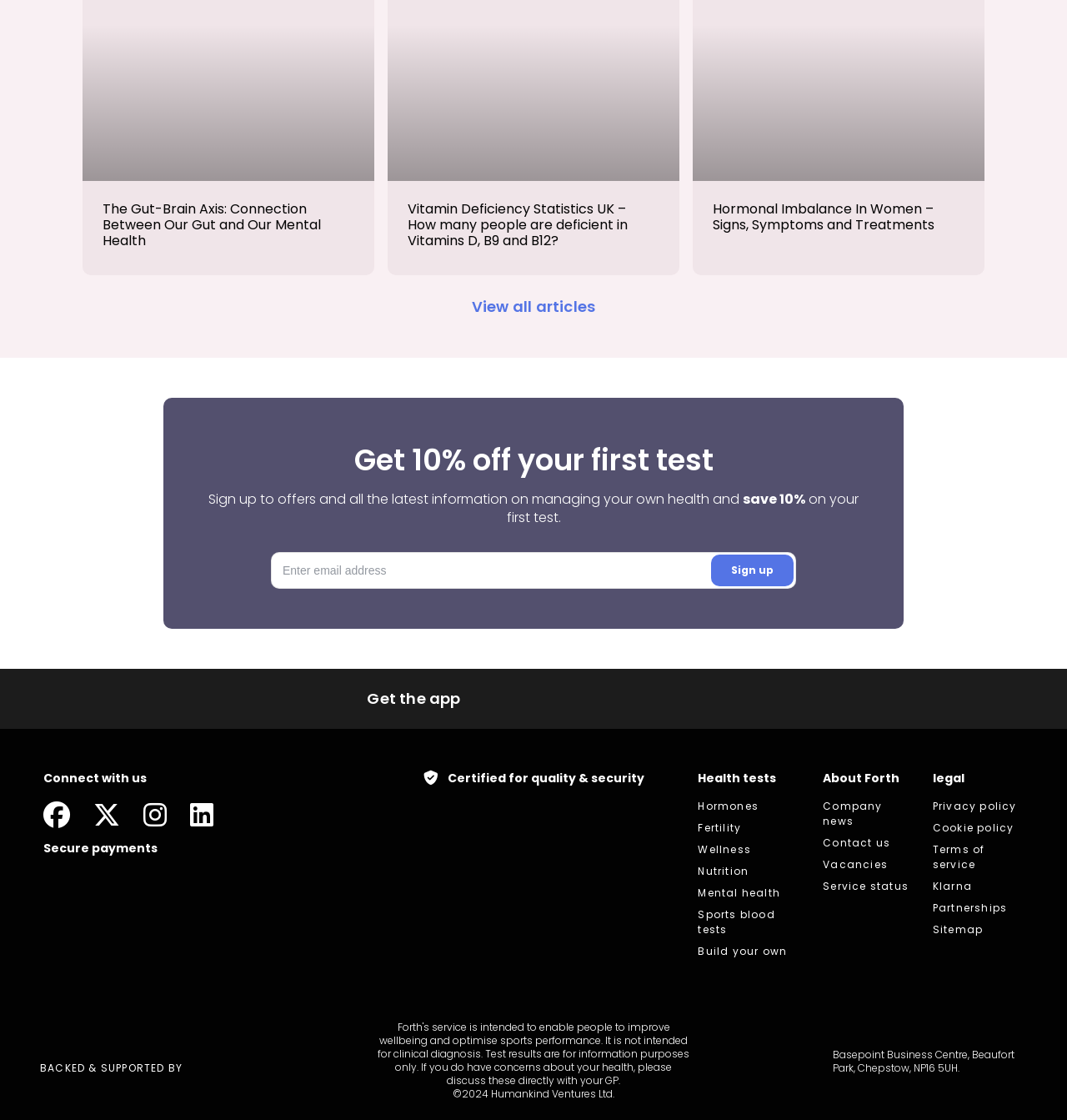Could you determine the bounding box coordinates of the clickable element to complete the instruction: "View all articles"? Provide the coordinates as four float numbers between 0 and 1, i.e., [left, top, right, bottom].

[0.442, 0.259, 0.558, 0.283]